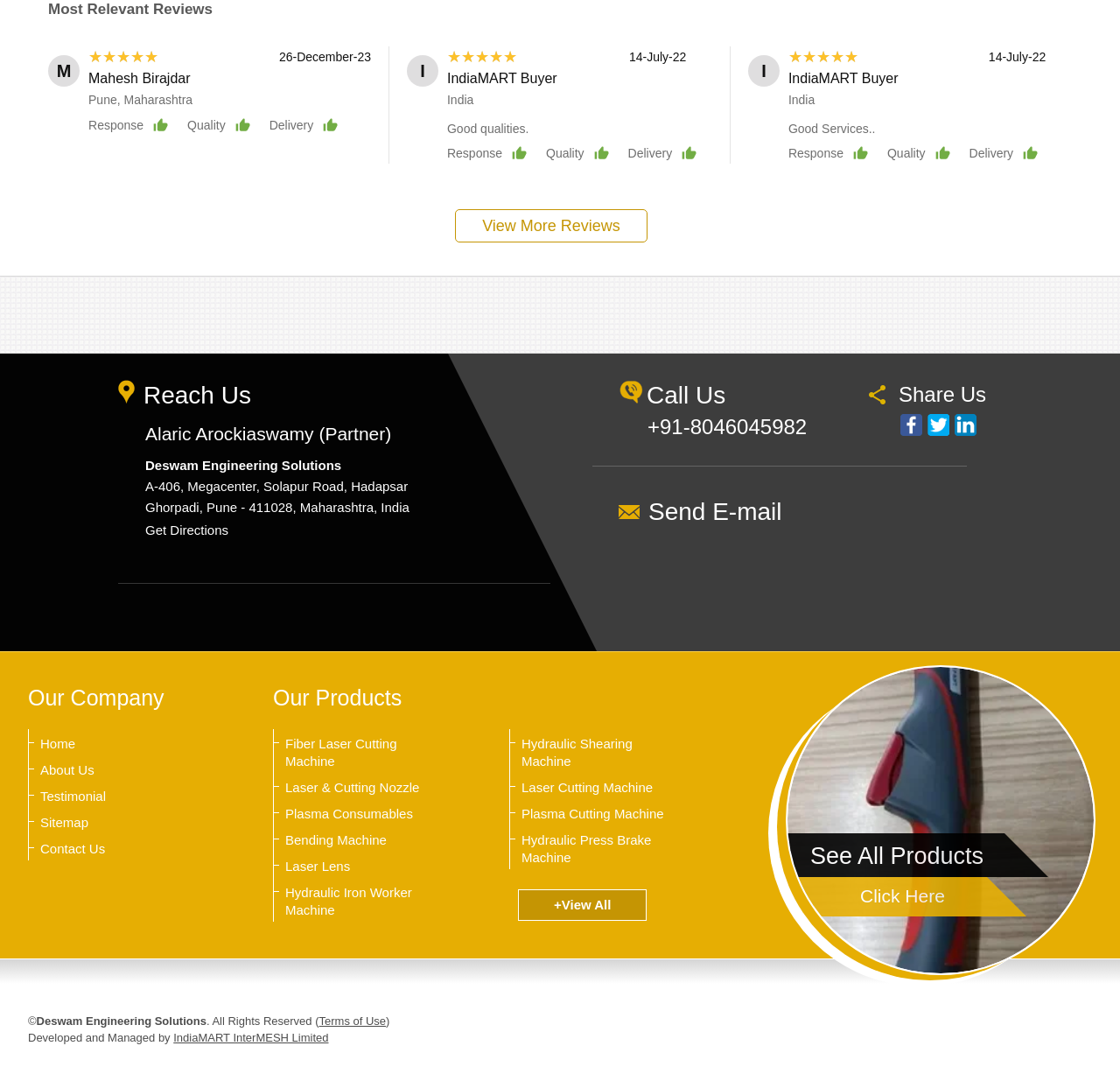Reply to the question with a brief word or phrase: What is the phone number mentioned on the webpage?

+91-8046045982